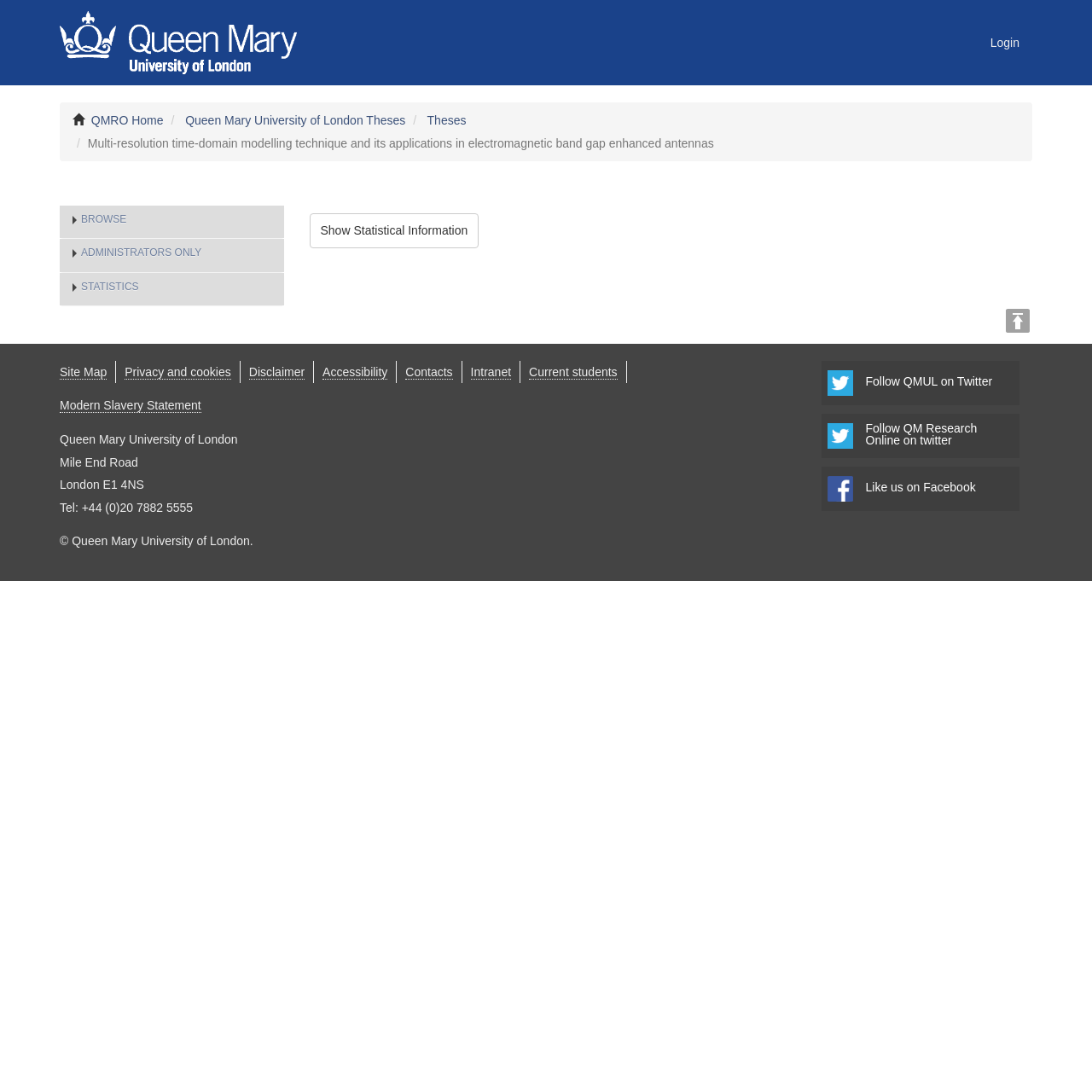Determine the bounding box coordinates of the clickable area required to perform the following instruction: "Browse the theses". The coordinates should be represented as four float numbers between 0 and 1: [left, top, right, bottom].

[0.17, 0.104, 0.371, 0.116]